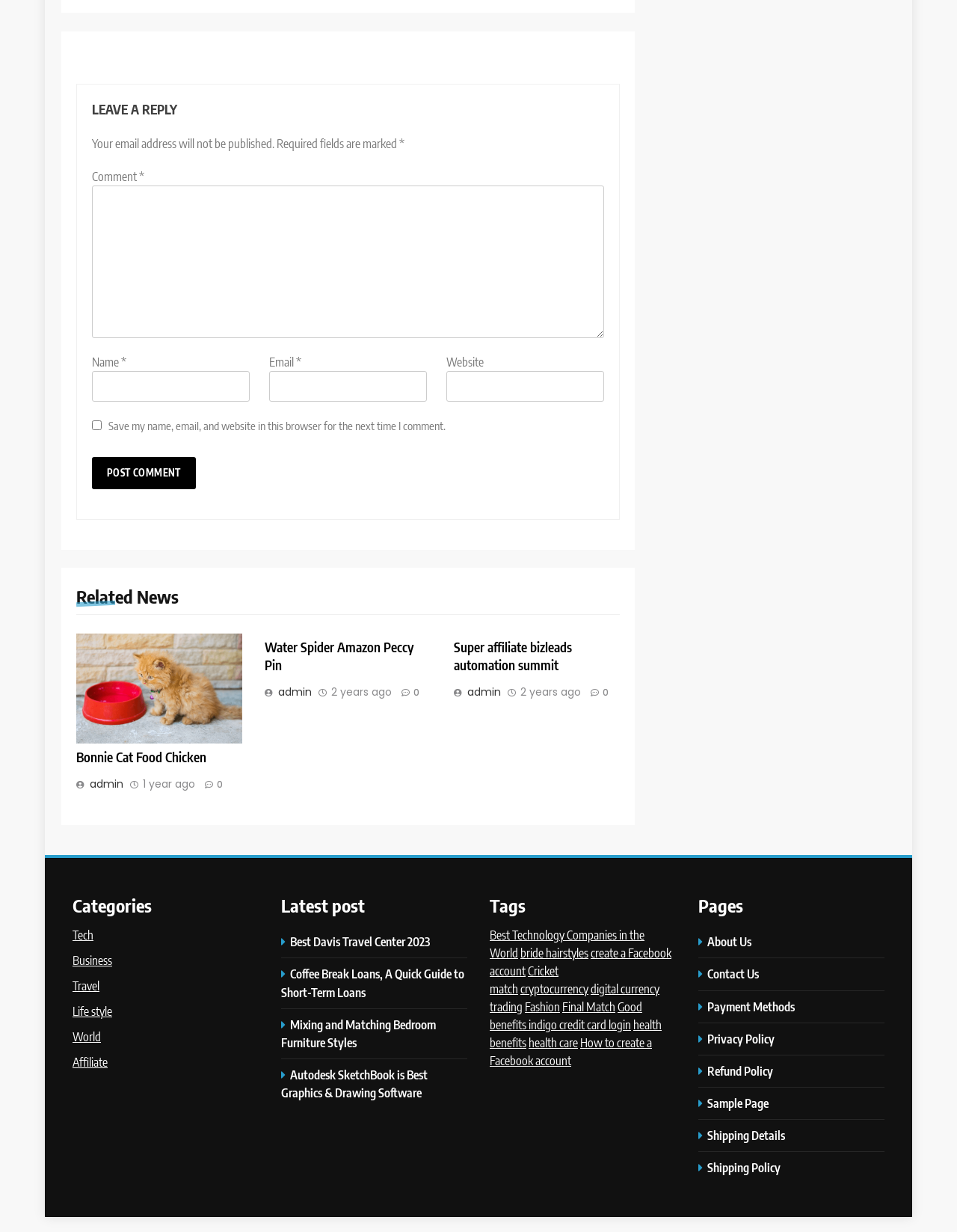How many links are there in the 'Latest post' section?
Please craft a detailed and exhaustive response to the question.

The 'Latest post' section contains four links, each with a brief description of a post, including 'Best Davis Travel Center 2023', 'Coffee Break Loans, A Quick Guide to Short-Term Loans', 'Mixing and Matching Bedroom Furniture Styles', and 'Autodesk SketchBook is Best Graphics & Drawing Software'.